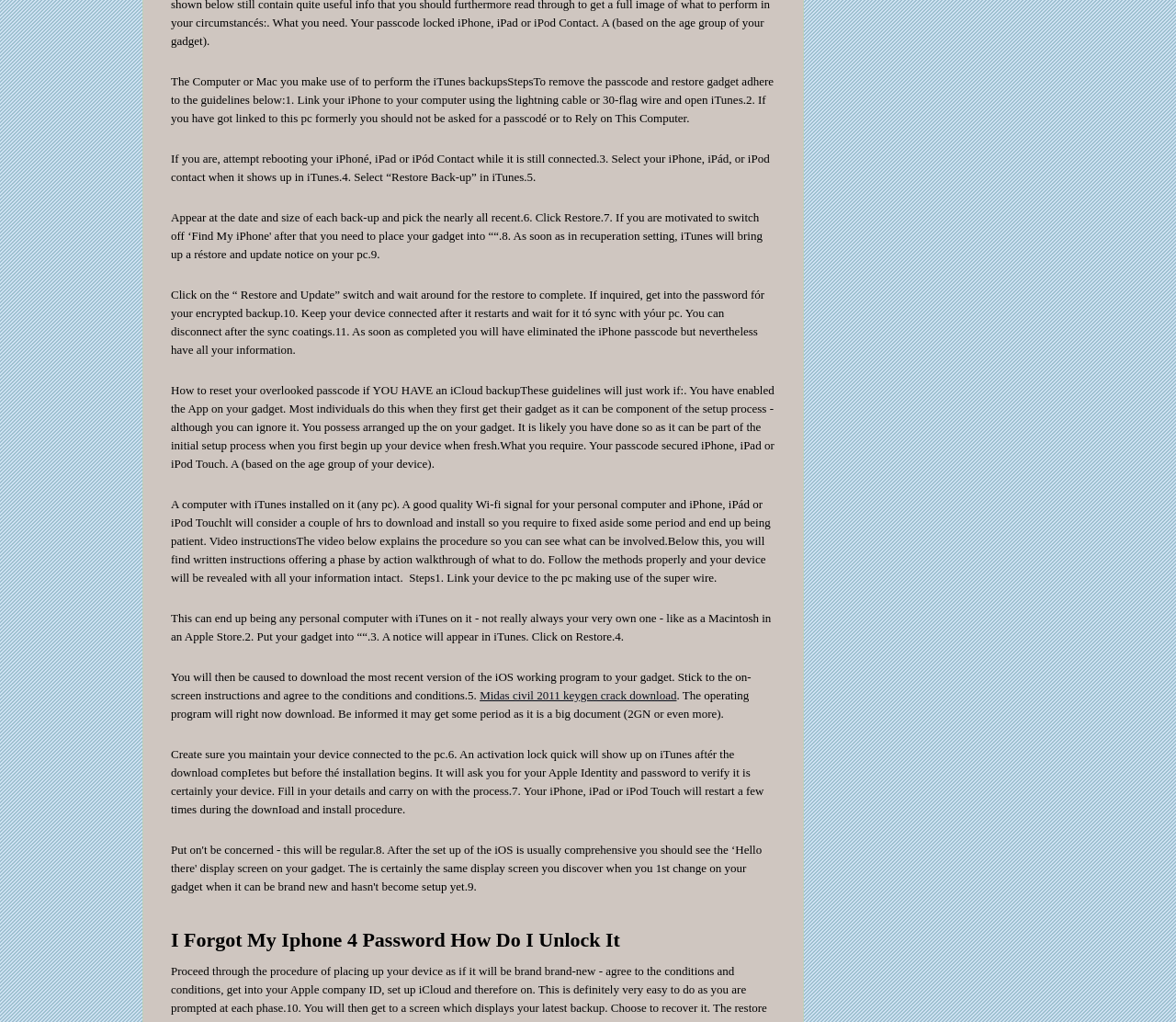What is the first step to remove the passcode and restore the device?
Give a one-word or short phrase answer based on the image.

Link your iPhone to your computer